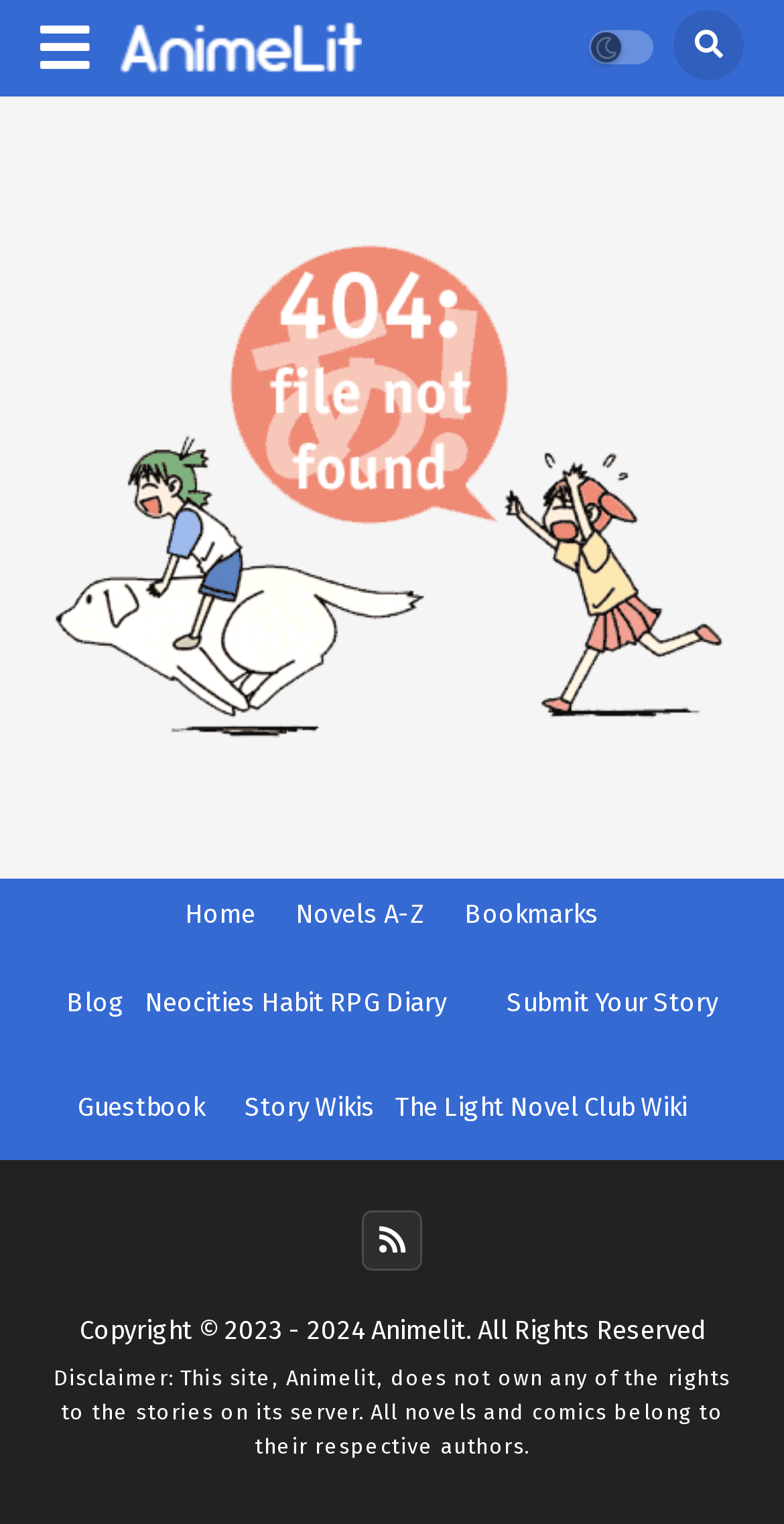Given the description Novels A-Z, predict the bounding box coordinates of the UI element. Ensure the coordinates are in the format (top-left x, top-left y, bottom-right x, bottom-right y) and all values are between 0 and 1.

[0.377, 0.589, 0.541, 0.609]